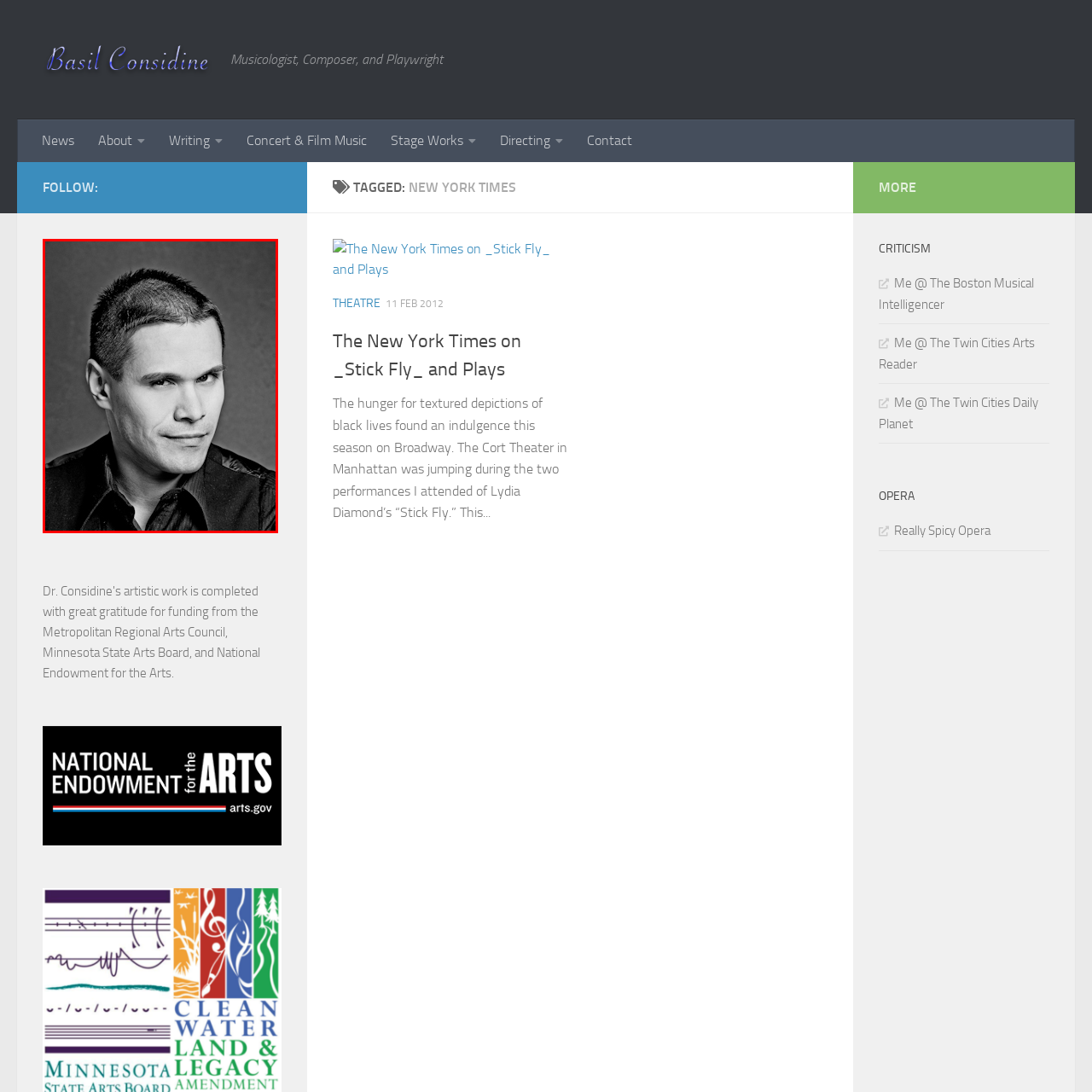What is the tone of Basil Considine's expression?
Focus on the image section enclosed by the red bounding box and answer the question thoroughly.

The caption describes Basil Considine's expression as serious yet contemplative, which suggests that he has a thoughtful and introspective look on his face.